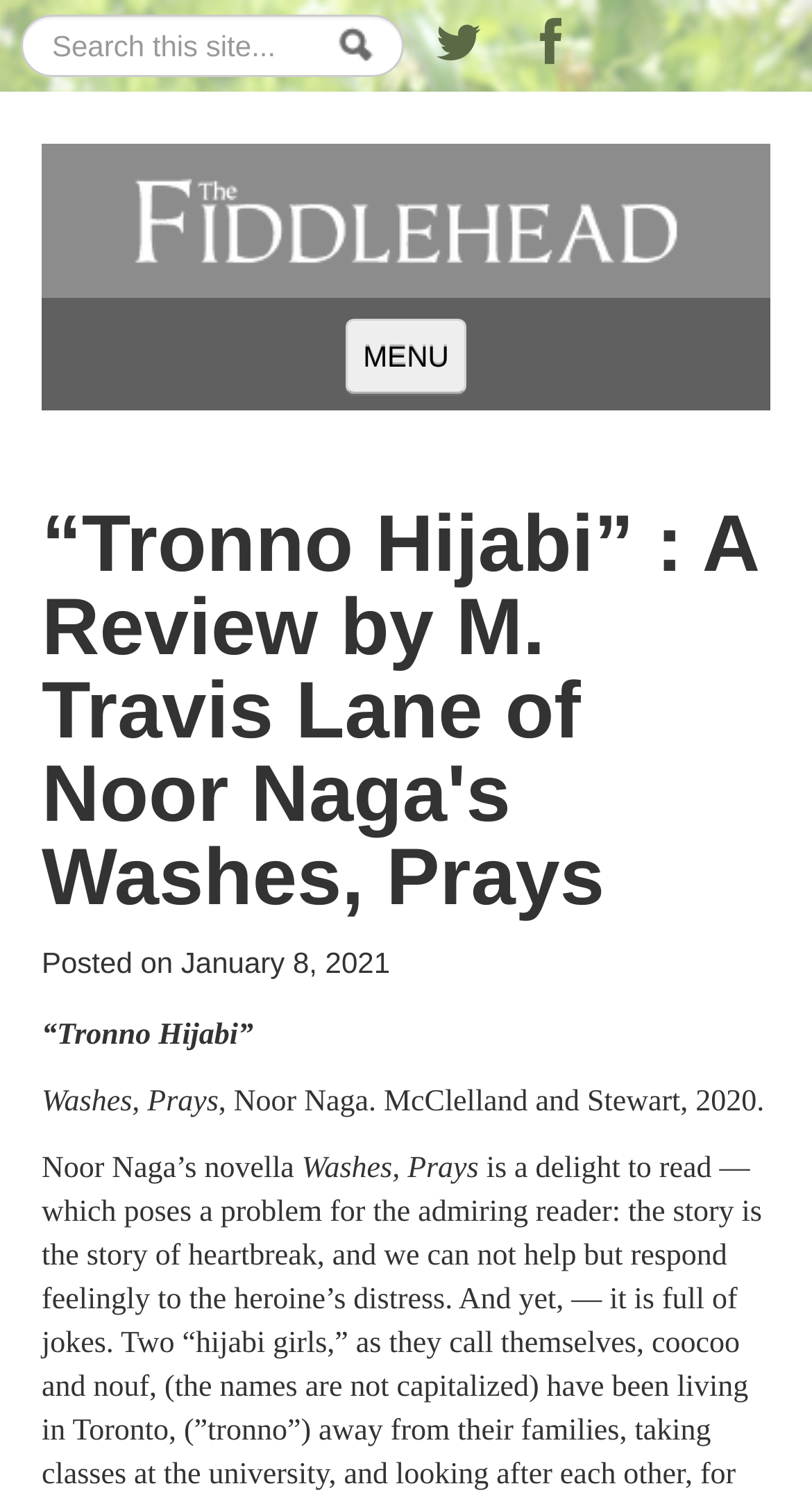Reply to the question with a brief word or phrase: What is the name of the reviewer?

M. Travis Lane